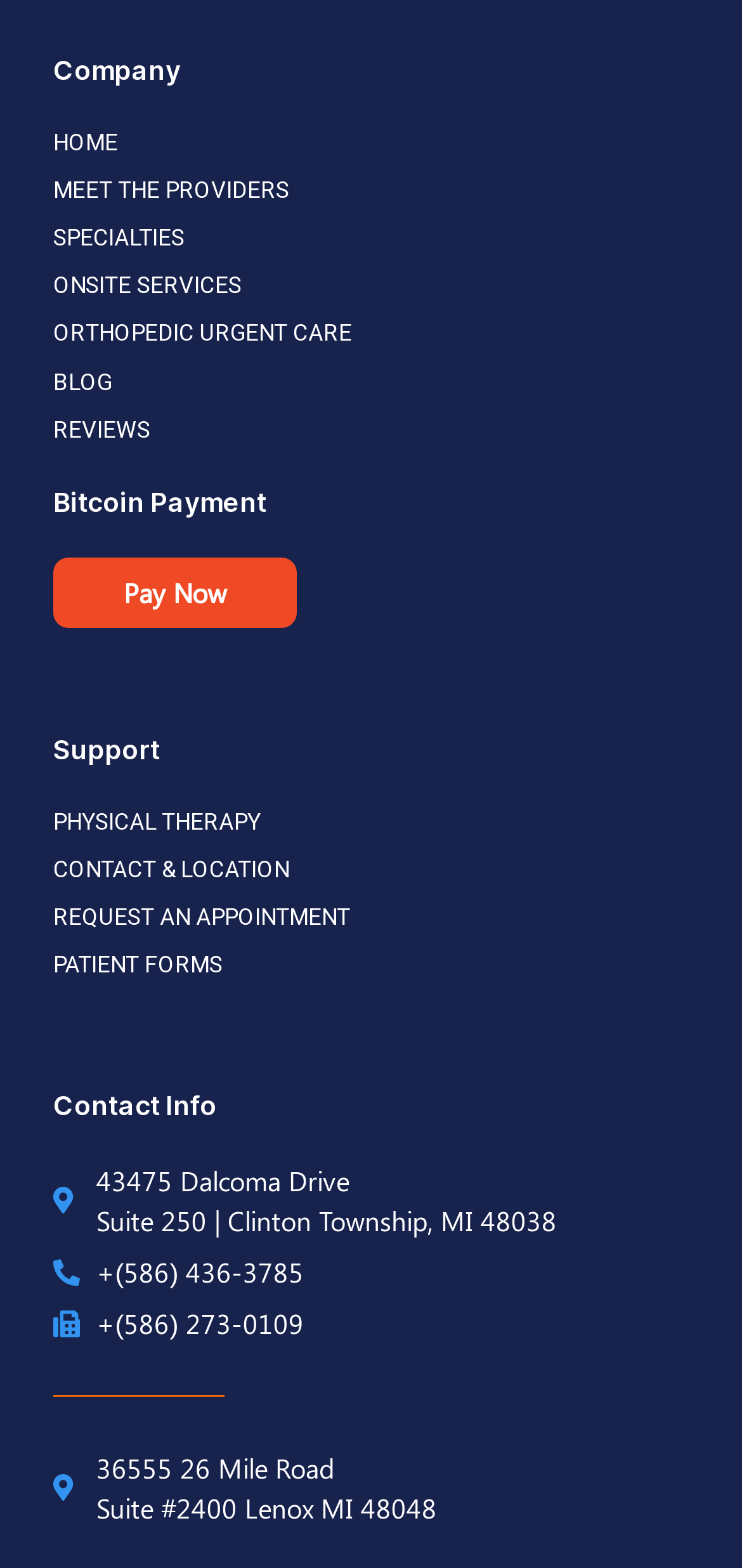Please locate the bounding box coordinates for the element that should be clicked to achieve the following instruction: "Click on the +(586) 436-3785 link". Ensure the coordinates are given as four float numbers between 0 and 1, i.e., [left, top, right, bottom].

[0.072, 0.799, 0.928, 0.824]